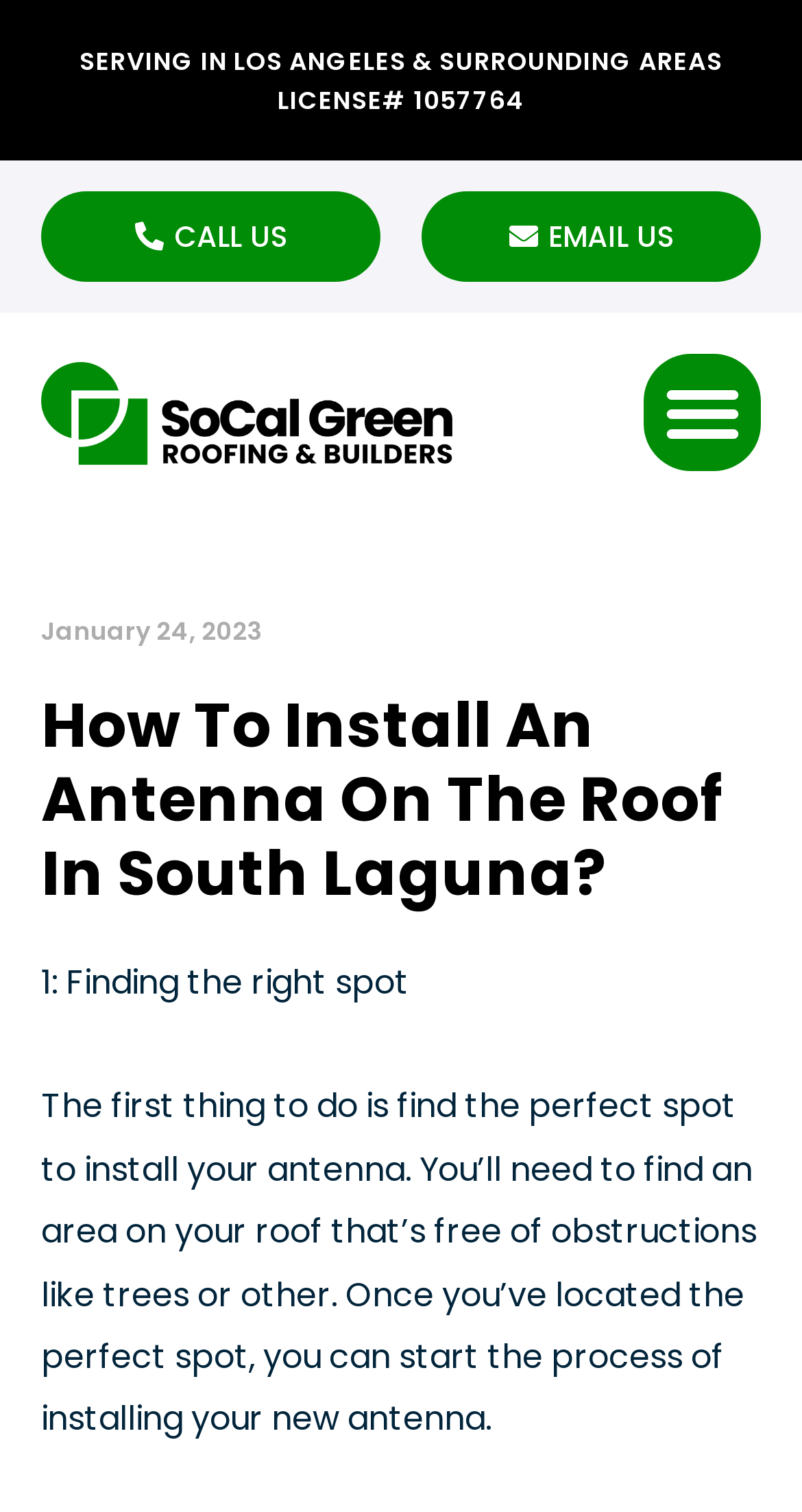Provide a brief response to the question using a single word or phrase: 
What is the first step in installing an antenna on the roof?

Finding the right spot